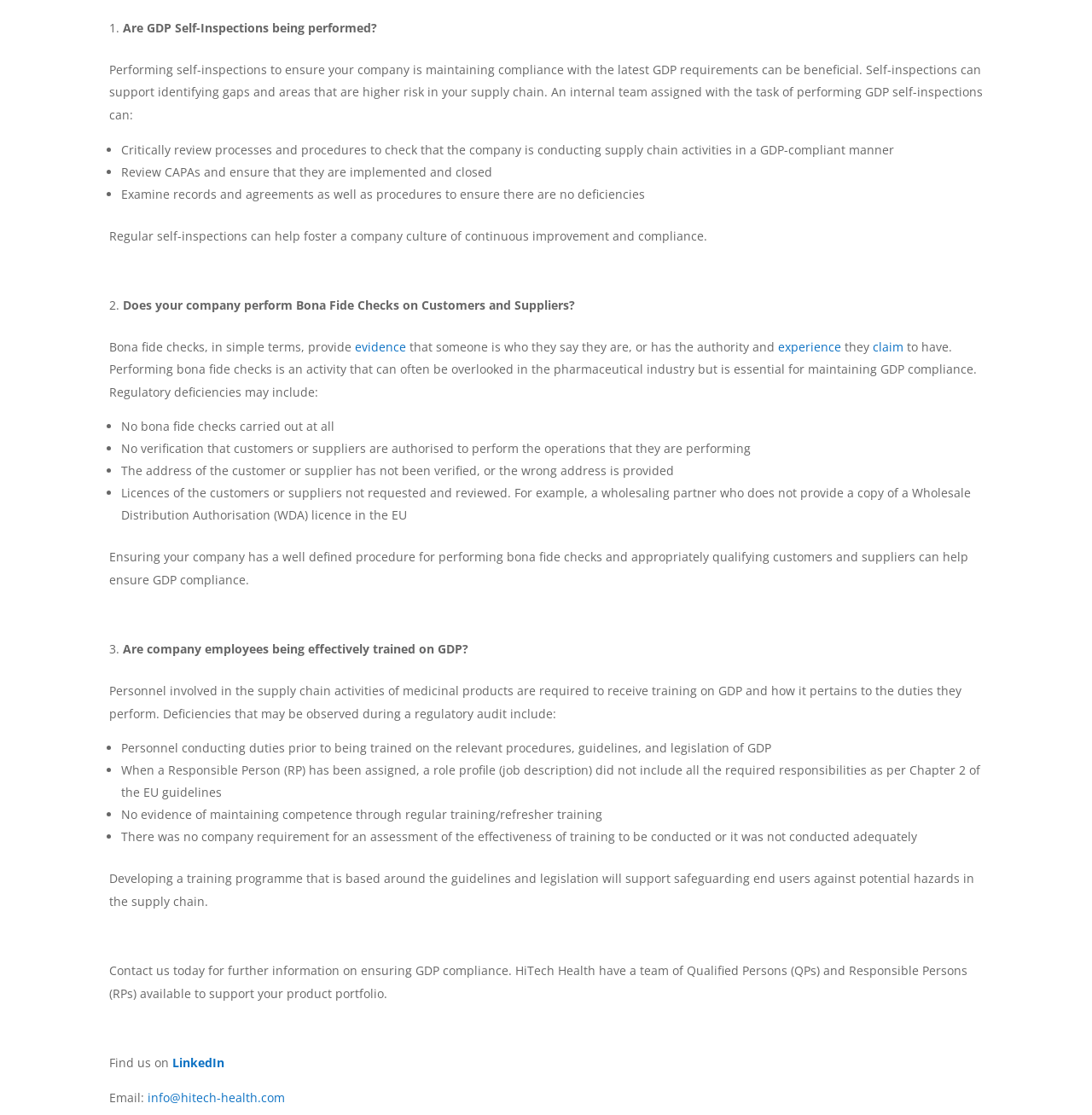What is the role of a Responsible Person (RP) in GDP compliance? Analyze the screenshot and reply with just one word or a short phrase.

Conducting duties and maintaining competence